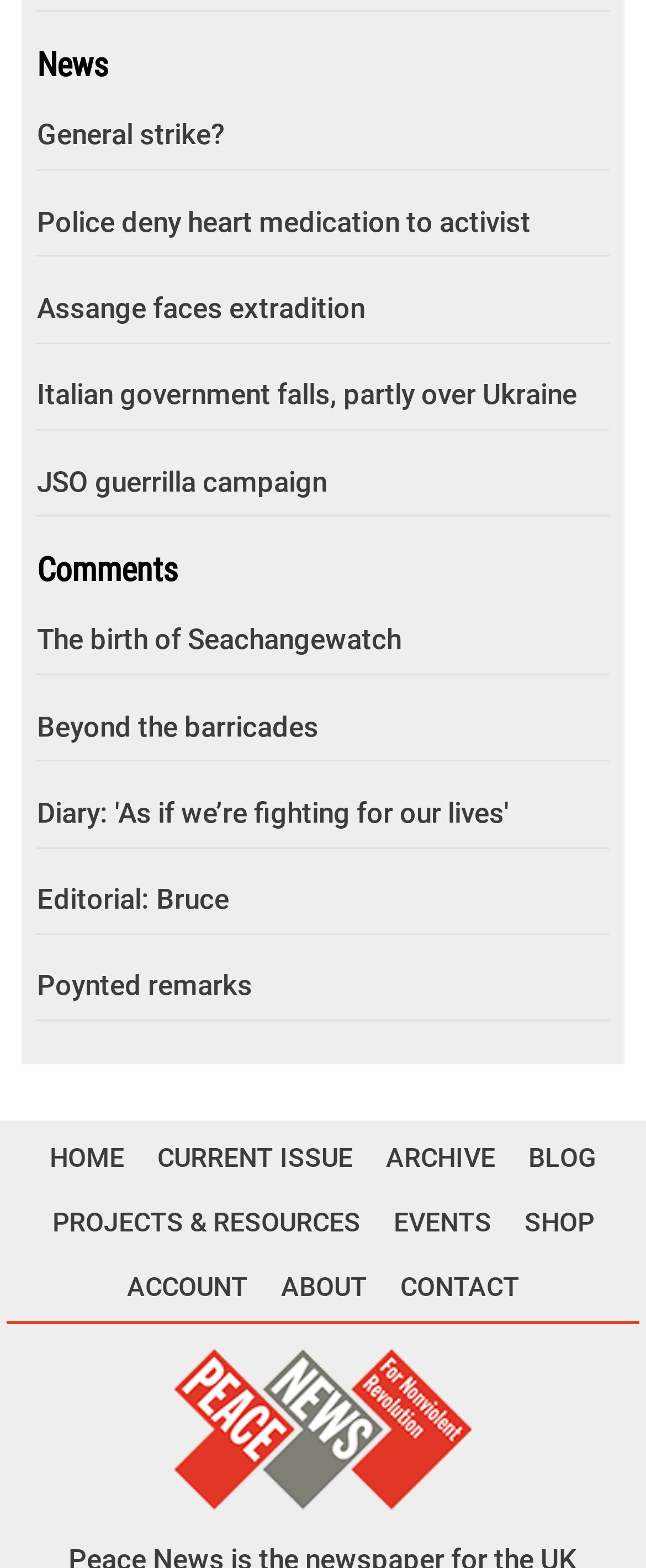Please identify the bounding box coordinates of the element I should click to complete this instruction: 'Read comments'. The coordinates should be given as four float numbers between 0 and 1, like this: [left, top, right, bottom].

[0.057, 0.352, 0.943, 0.375]